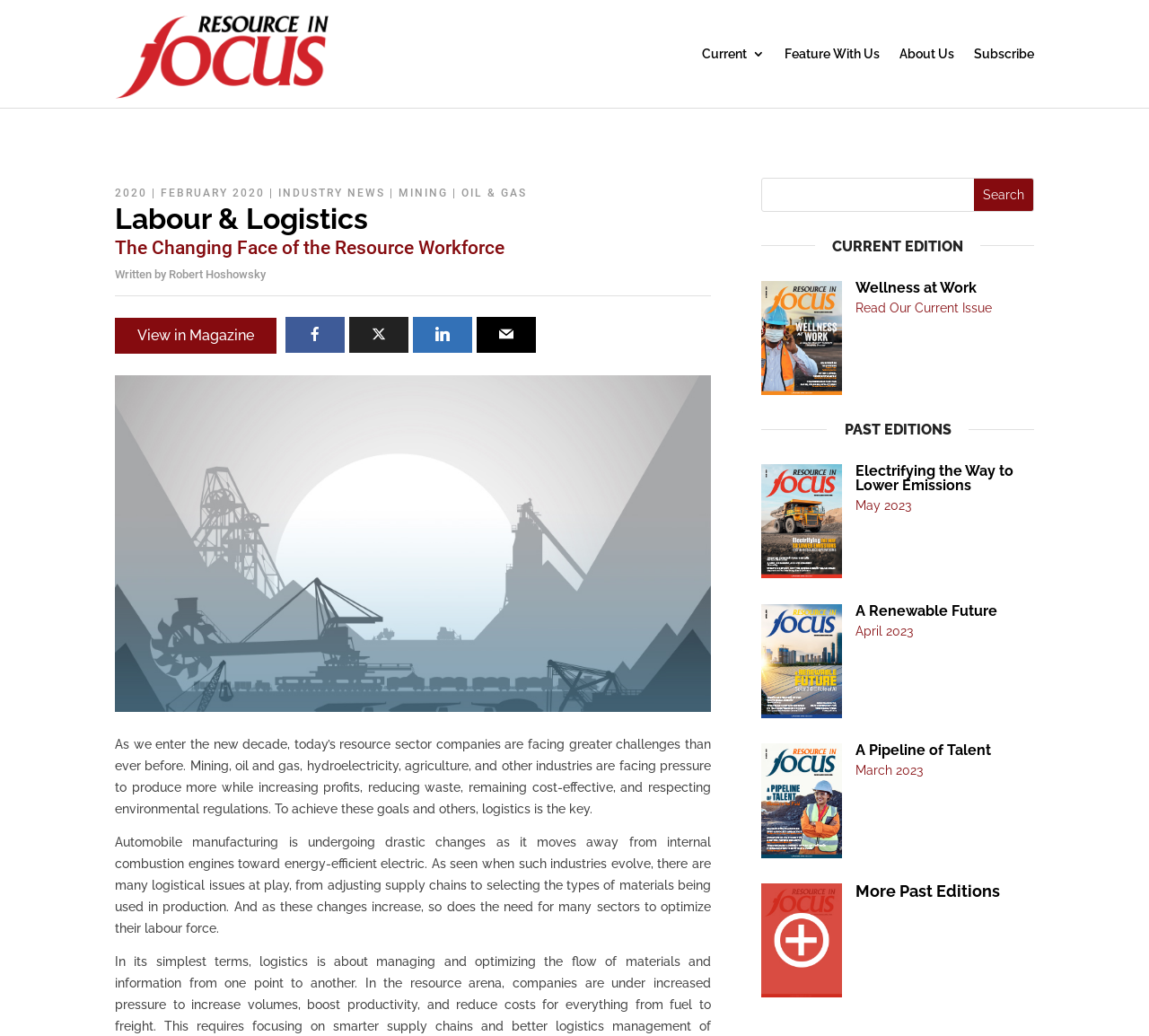Given the element description, predict the bounding box coordinates in the format (top-left x, top-left y, bottom-right x, bottom-right y), using floating point numbers between 0 and 1: X

[0.304, 0.306, 0.355, 0.341]